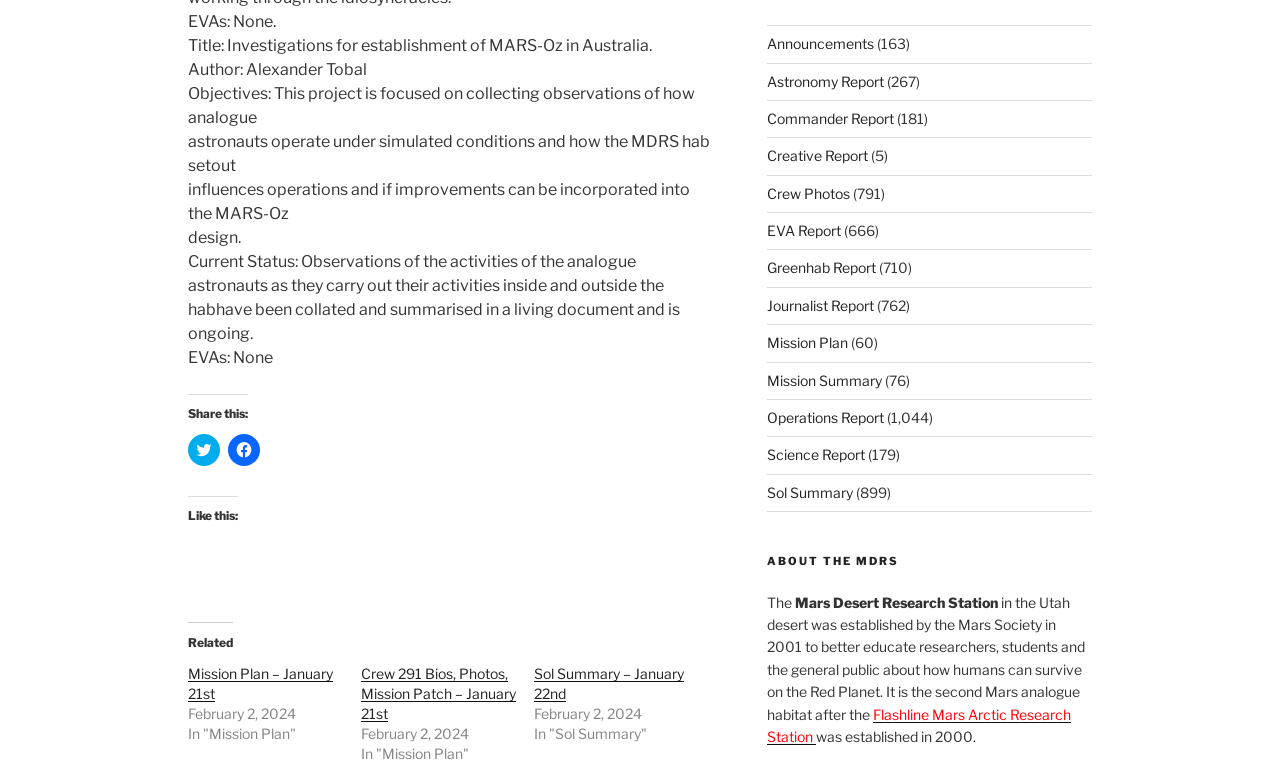Predict the bounding box of the UI element based on this description: "Greenhab Report".

[0.599, 0.338, 0.684, 0.36]